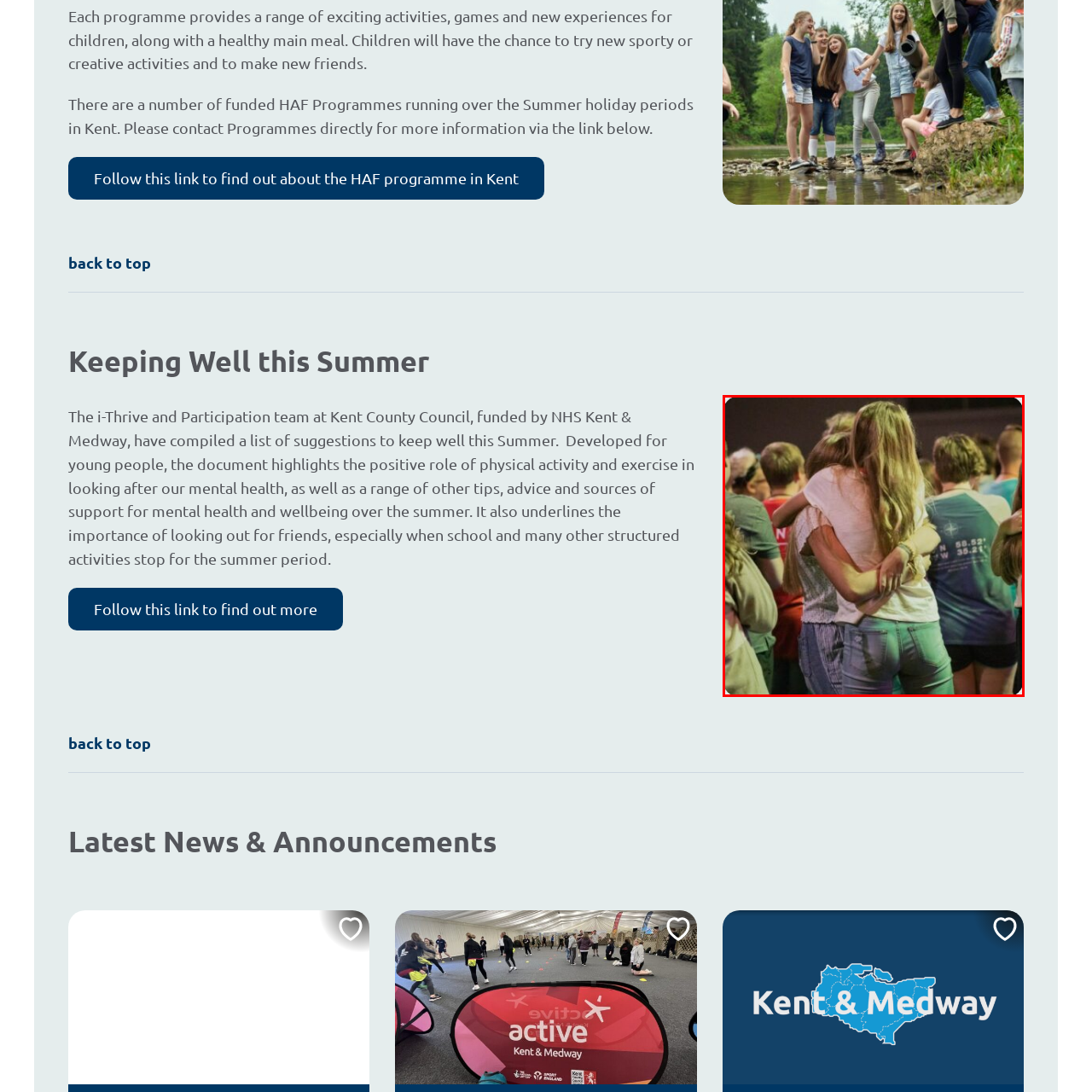Examine the portion within the green circle, Are the people in the crowd surrounding the two individuals engaged in a specific activity? 
Reply succinctly with a single word or phrase.

No